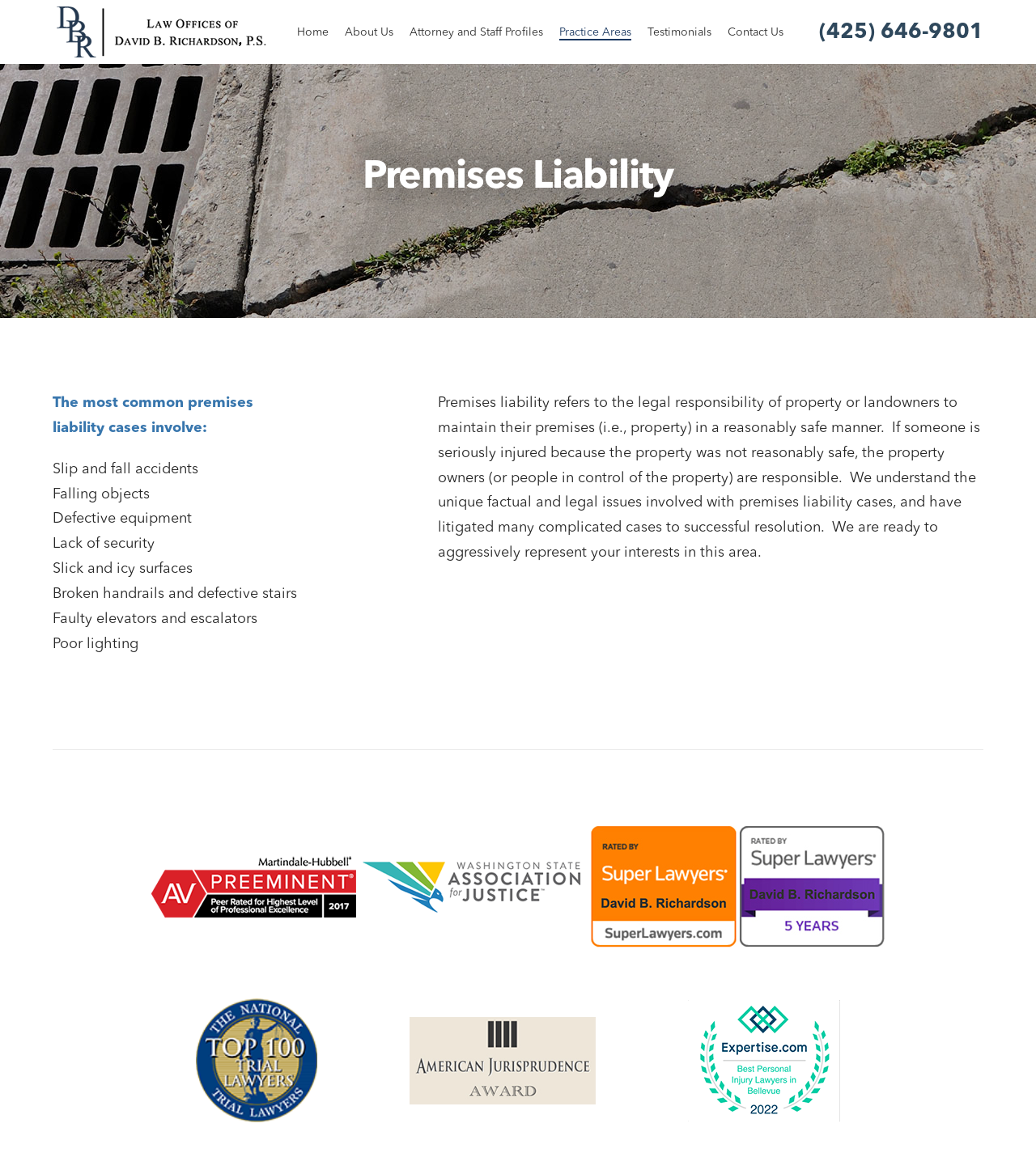Please determine the bounding box coordinates of the element to click in order to execute the following instruction: "Click the 'Home' link". The coordinates should be four float numbers between 0 and 1, specified as [left, top, right, bottom].

[0.287, 0.021, 0.317, 0.035]